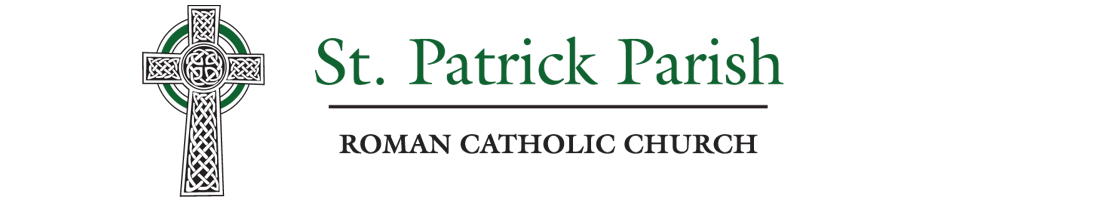What is the denomination of St. Patrick Parish?
Please provide a comprehensive answer to the question based on the webpage screenshot.

The caption clearly presents the text 'ROMAN CATHOLIC CHURCH' in a classic black font, emphasizing the church's denomination.